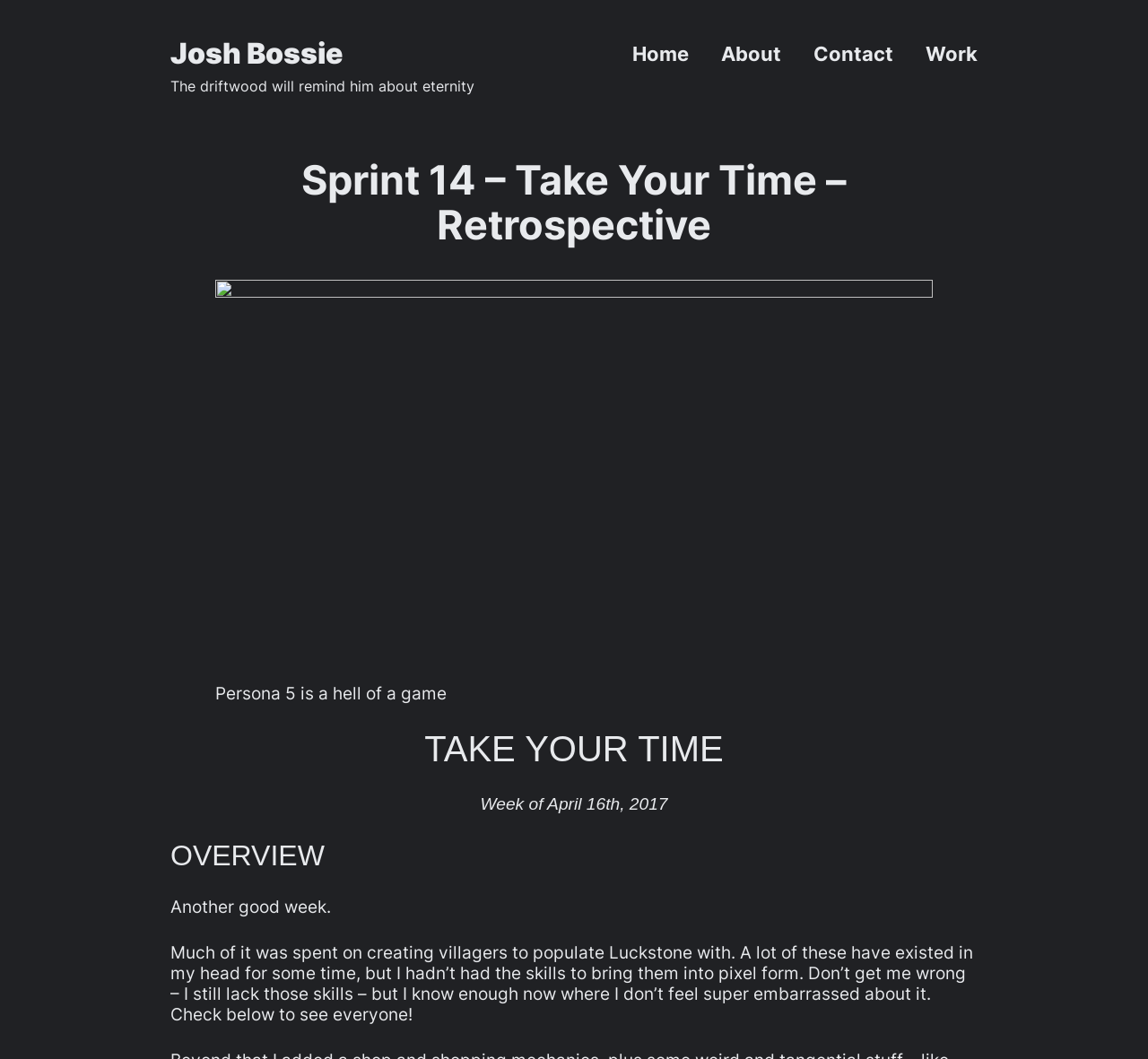Extract the bounding box coordinates of the UI element described: "Josh Bossie". Provide the coordinates in the format [left, top, right, bottom] with values ranging from 0 to 1.

[0.148, 0.034, 0.298, 0.067]